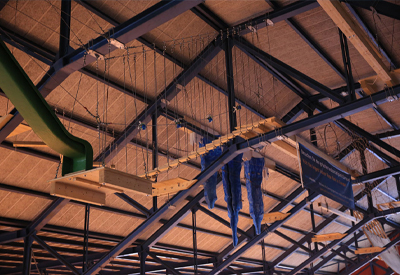Using the information in the image, give a detailed answer to the following question: What is the advantage of the park's indoor setting?

The advantage of the park's indoor setting is that it provides year-round access to the thrilling activities, regardless of the weather conditions outside, making it an ideal destination for families seeking adventure and fun throughout the year.